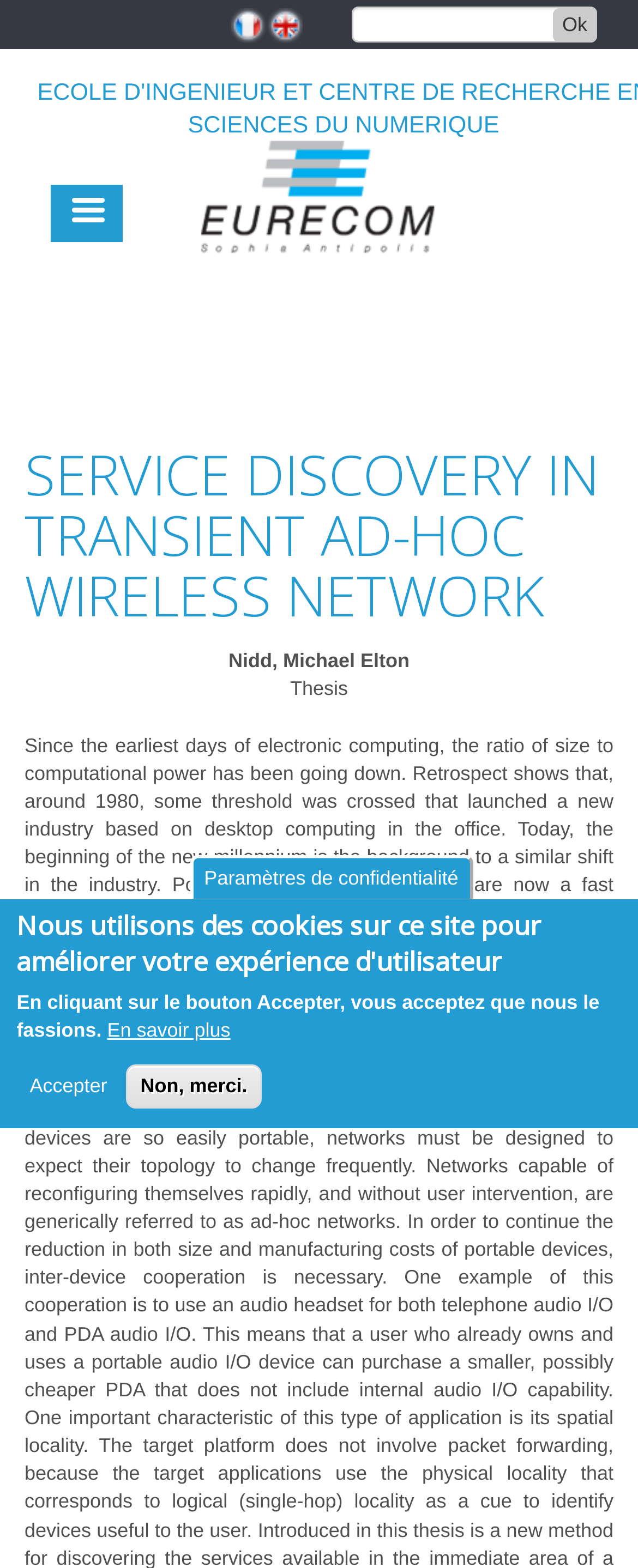Pinpoint the bounding box coordinates of the clickable area needed to execute the instruction: "open Menu". The coordinates should be specified as four float numbers between 0 and 1, i.e., [left, top, right, bottom].

[0.079, 0.117, 0.192, 0.154]